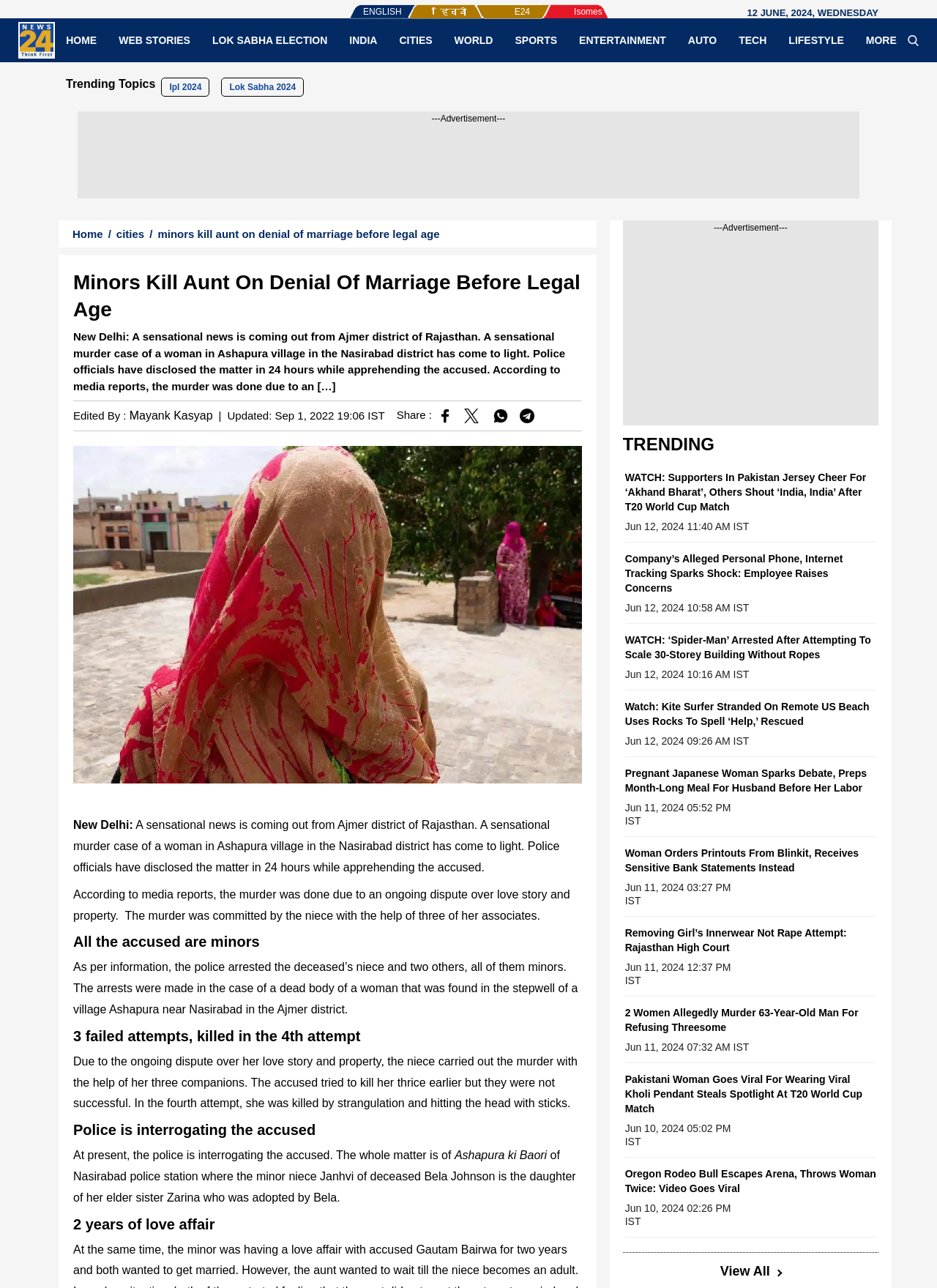Determine the bounding box coordinates of the section to be clicked to follow the instruction: "Read the news about 'Ipl 2024'". The coordinates should be given as four float numbers between 0 and 1, formatted as [left, top, right, bottom].

[0.172, 0.06, 0.224, 0.075]